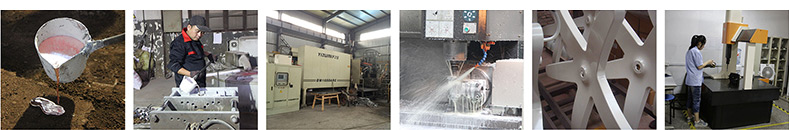Provide a comprehensive description of the image.

The image showcases a series of six photographs that highlight various stages in the casting process at Dongrun Casting. Each photo illustrates a different aspect of their operations, demonstrating the company's expertise in manufacturing.

1. **Material Preparation**: The first image depicts a worker pouring a pinkish powdery substance, likely a casting material, from a container, emphasizing the raw materials used in the casting process.

2. **Quality Control**: The second image shows a technician in a black jacket working meticulously with casting components, suggesting an emphasis on quality and precision before the casting process begins.

3. **Machinery Utilization**: The third photograph features advanced casting machinery labeled "TOYAMA," indicating the technological capabilities of Dongrun Casting, which enhances production efficiency and casting accuracy.

4. **Casting Operation**: The fourth image captures a close-up of the casting process itself, with molten material being directed into a mold. The use of cooling sprays illustrates the attention to temperature control crucial for proper casting.

5. **Detailed Inspection**: The fifth photo portrays a technical perspective of a molded component, showcasing intricate designs and quality that can be achieved through their processes.

6. **Final Touches**: Lastly, the sixth image shows an employee engaged in finishing a piece, representing the final step in ensuring that each product meets the high standards expected in various industries.

Overall, these images collectively convey Dongrun Casting's dedication to quality, innovation, and a comprehensive approach to casting solutions for diverse applications.